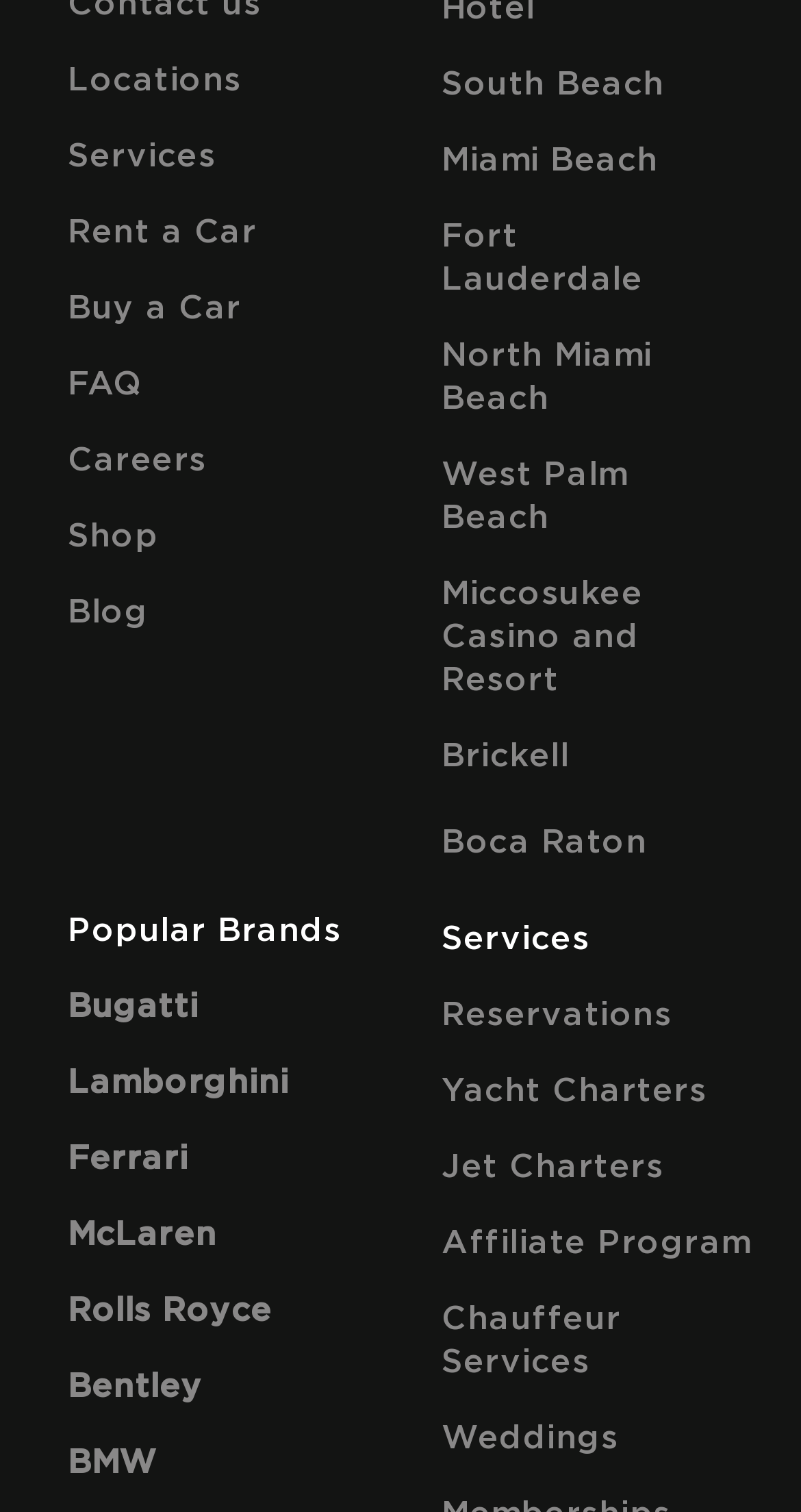Provide the bounding box coordinates for the UI element described in this sentence: "Rent a Car". The coordinates should be four float values between 0 and 1, i.e., [left, top, right, bottom].

[0.085, 0.143, 0.321, 0.164]